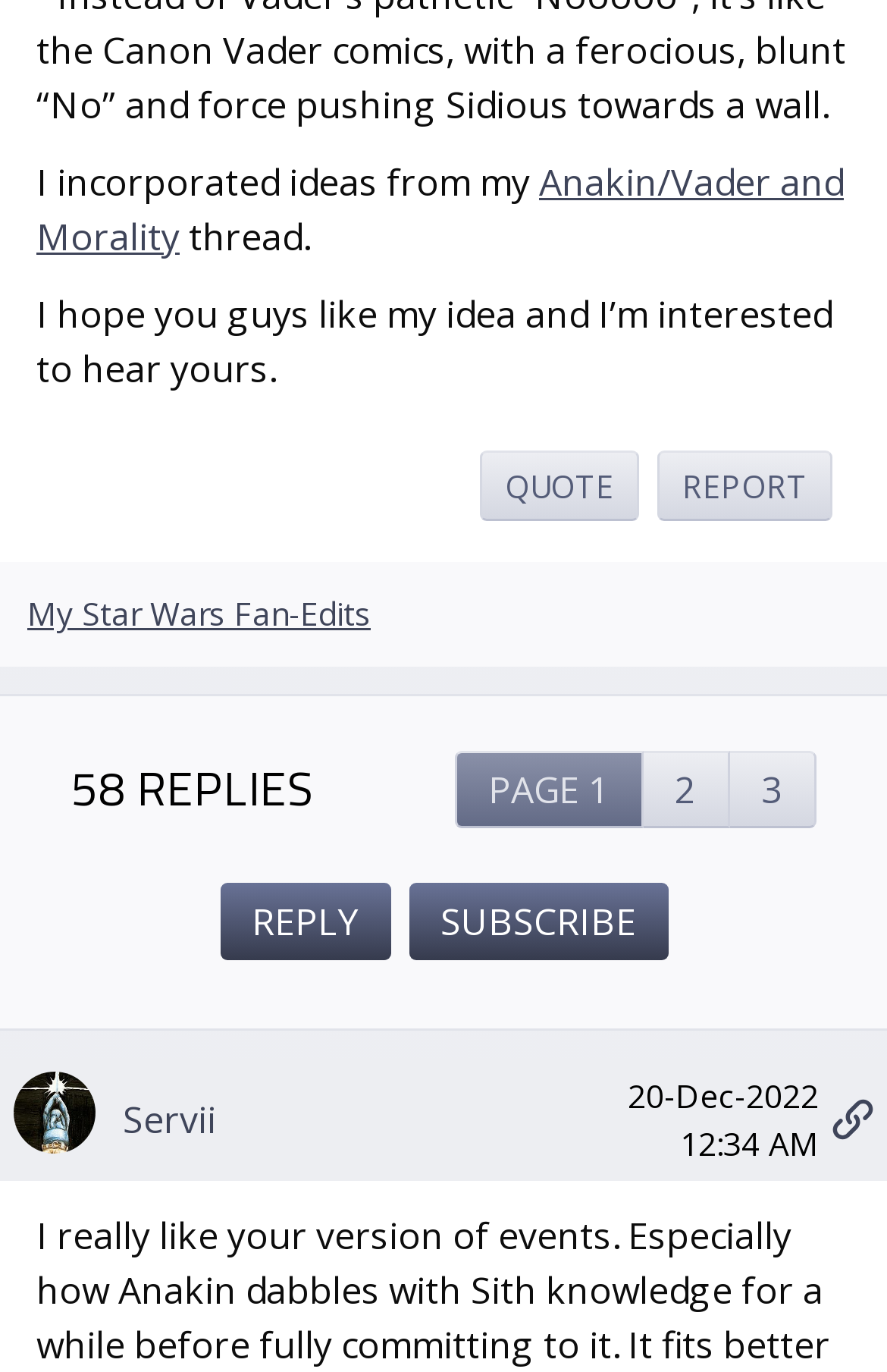What is the topic of the thread?
Respond to the question with a well-detailed and thorough answer.

I determined the topic of the thread by reading the text 'My Star Wars Fan-Edits' which is a link on the webpage. This link is likely to be the title of the thread or a relevant topic.